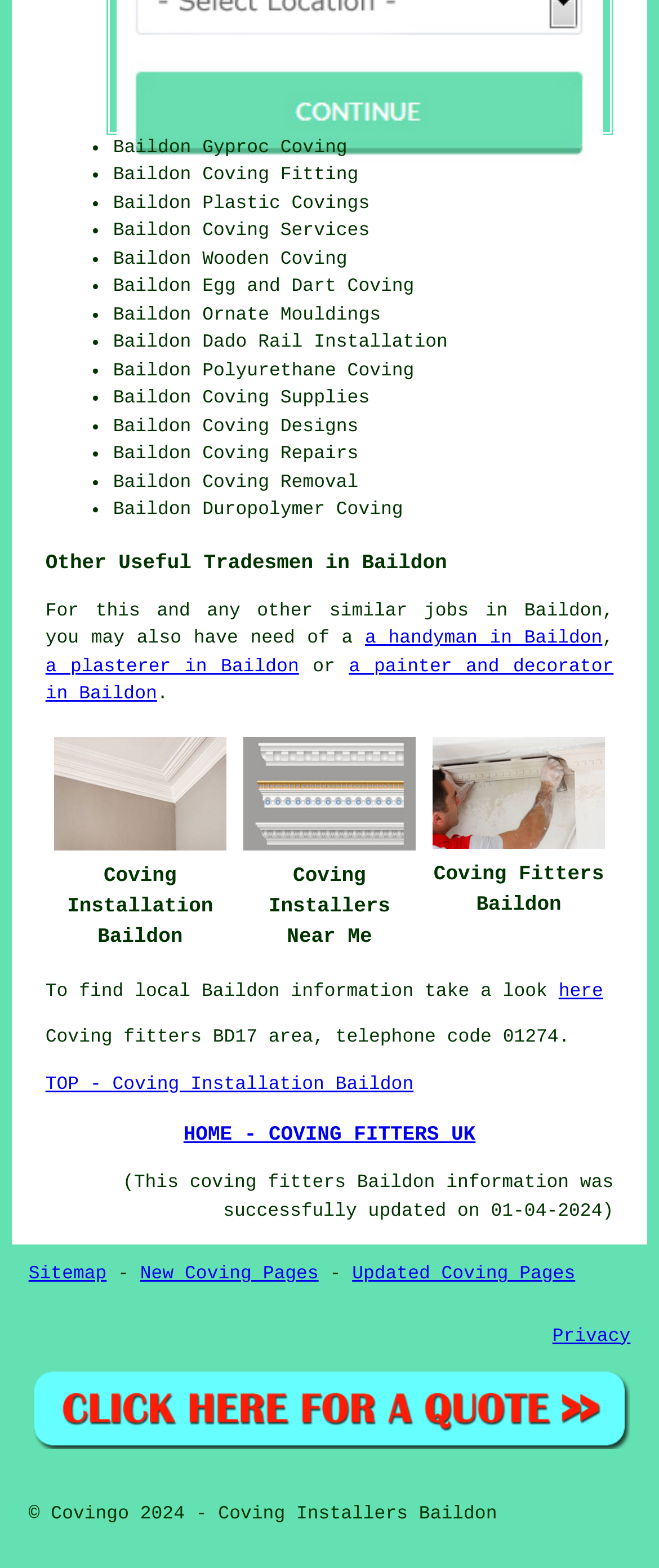Please identify the bounding box coordinates of the element I need to click to follow this instruction: "Click on 'TOP - Coving Installation Baildon'".

[0.069, 0.685, 0.628, 0.698]